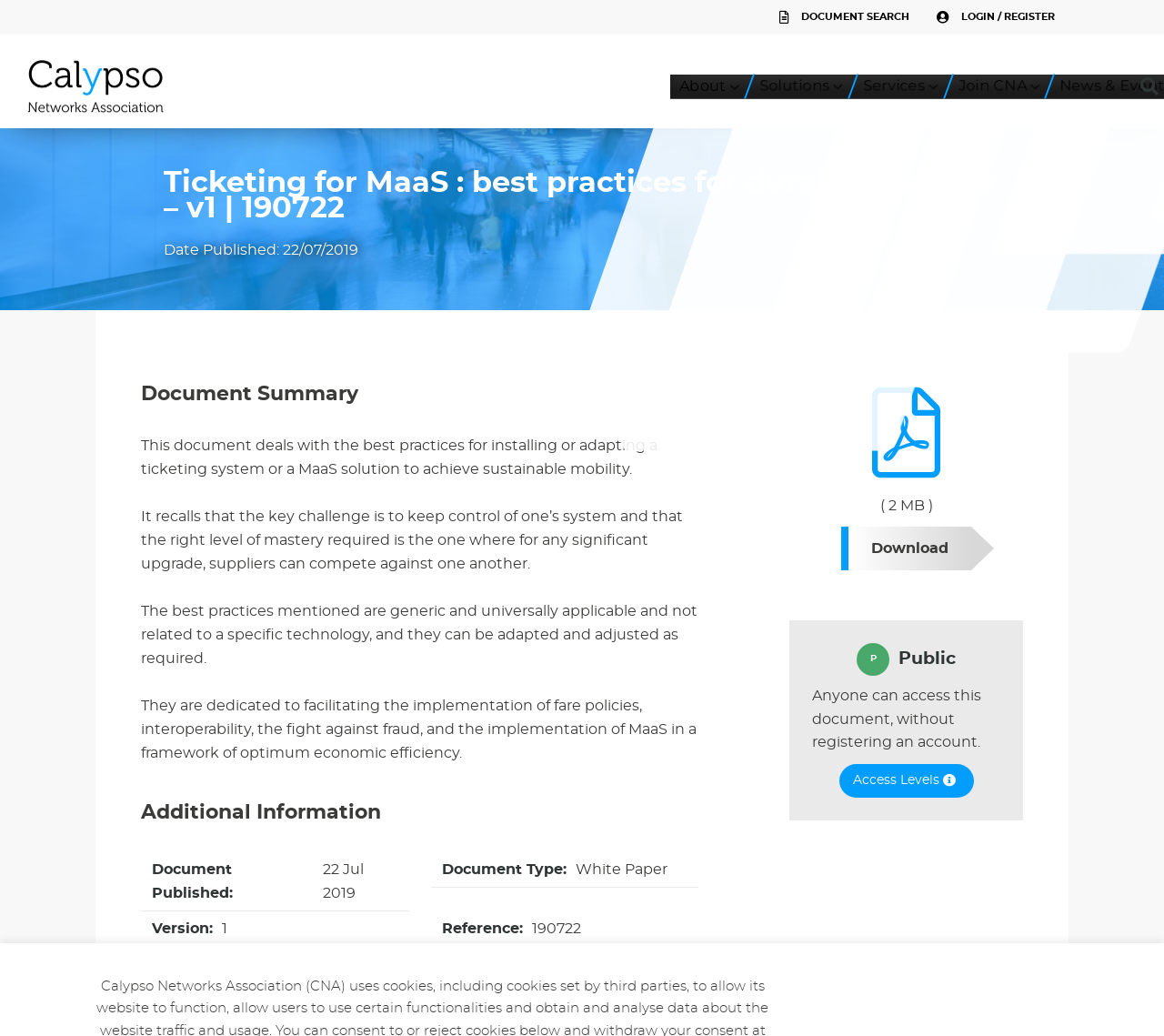Using the element description: "parent_node: Username name="Submit" value="Log in"", determine the bounding box coordinates for the specified UI element. The coordinates should be four float numbers between 0 and 1, [left, top, right, bottom].

None